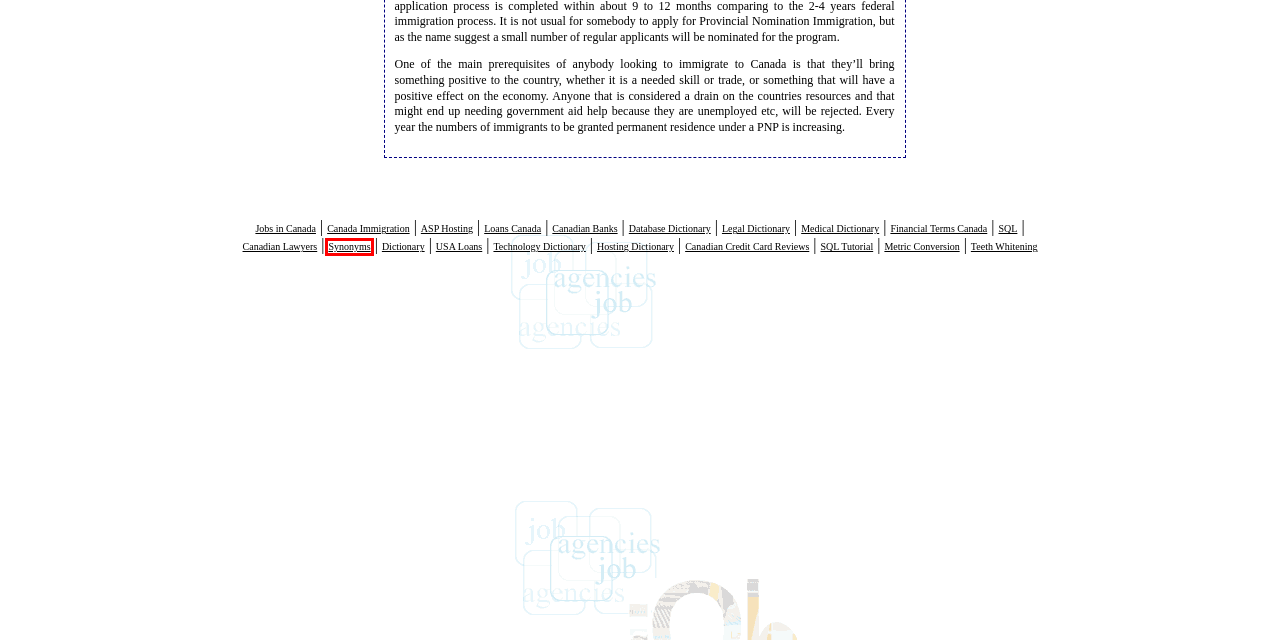Review the webpage screenshot provided, noting the red bounding box around a UI element. Choose the description that best matches the new webpage after clicking the element within the bounding box. The following are the options:
A. USA Loan Directory - USA Loans - USA Loans
B. Technology Dictionary
C. ASP Hosting, ASP.NET Hosting, Windows 2012 Hosting
D. Synonyms and related words dictionary
E. SQL Tutorial
F. Financial Terms Canada
G. Legal Dictionary
H. Hosting Dictionary

D